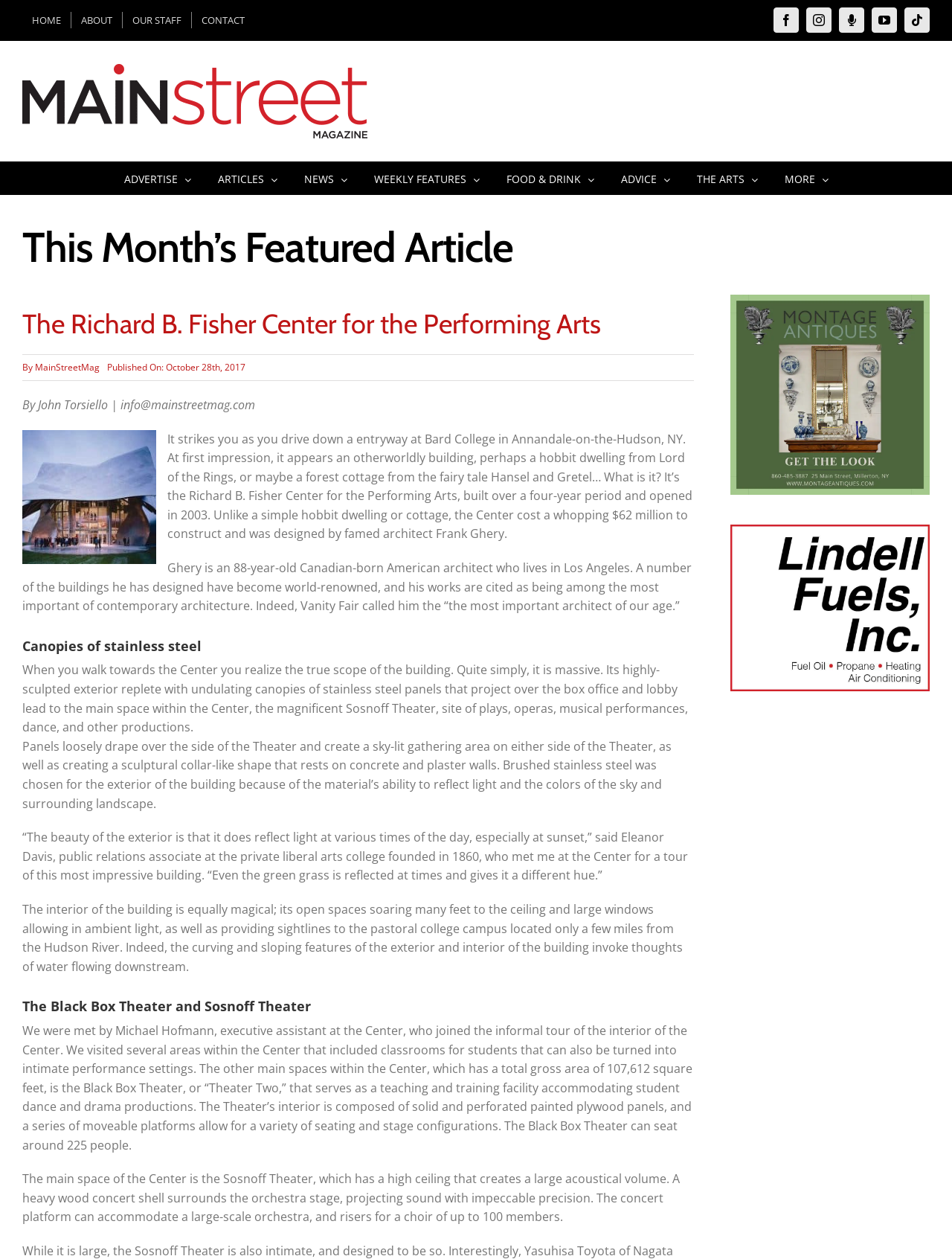Bounding box coordinates are specified in the format (top-left x, top-left y, bottom-right x, bottom-right y). All values are floating point numbers bounded between 0 and 1. Please provide the bounding box coordinate of the region this sentence describes: MORE

[0.824, 0.129, 0.87, 0.154]